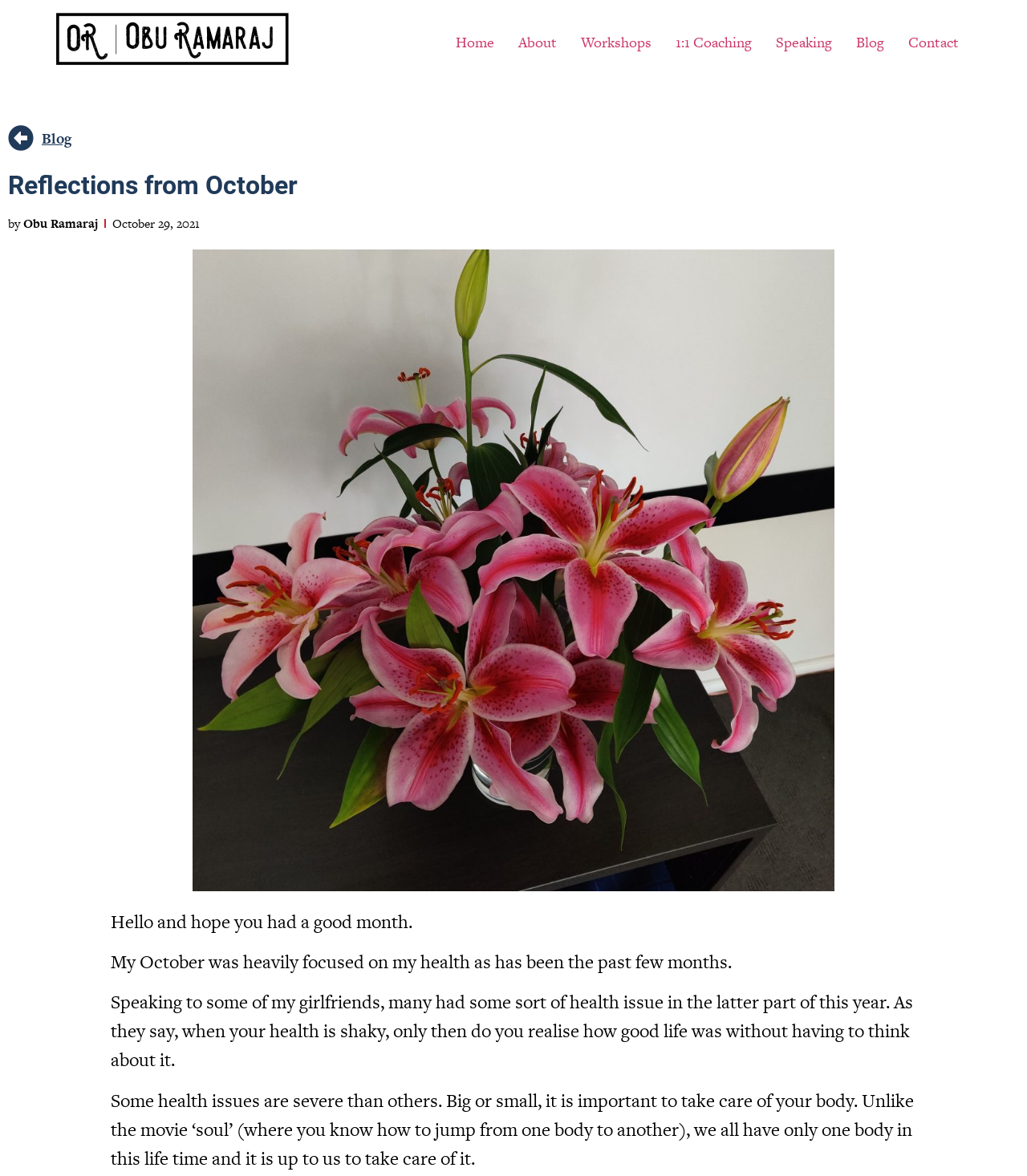Determine the primary headline of the webpage.

Reflections from October